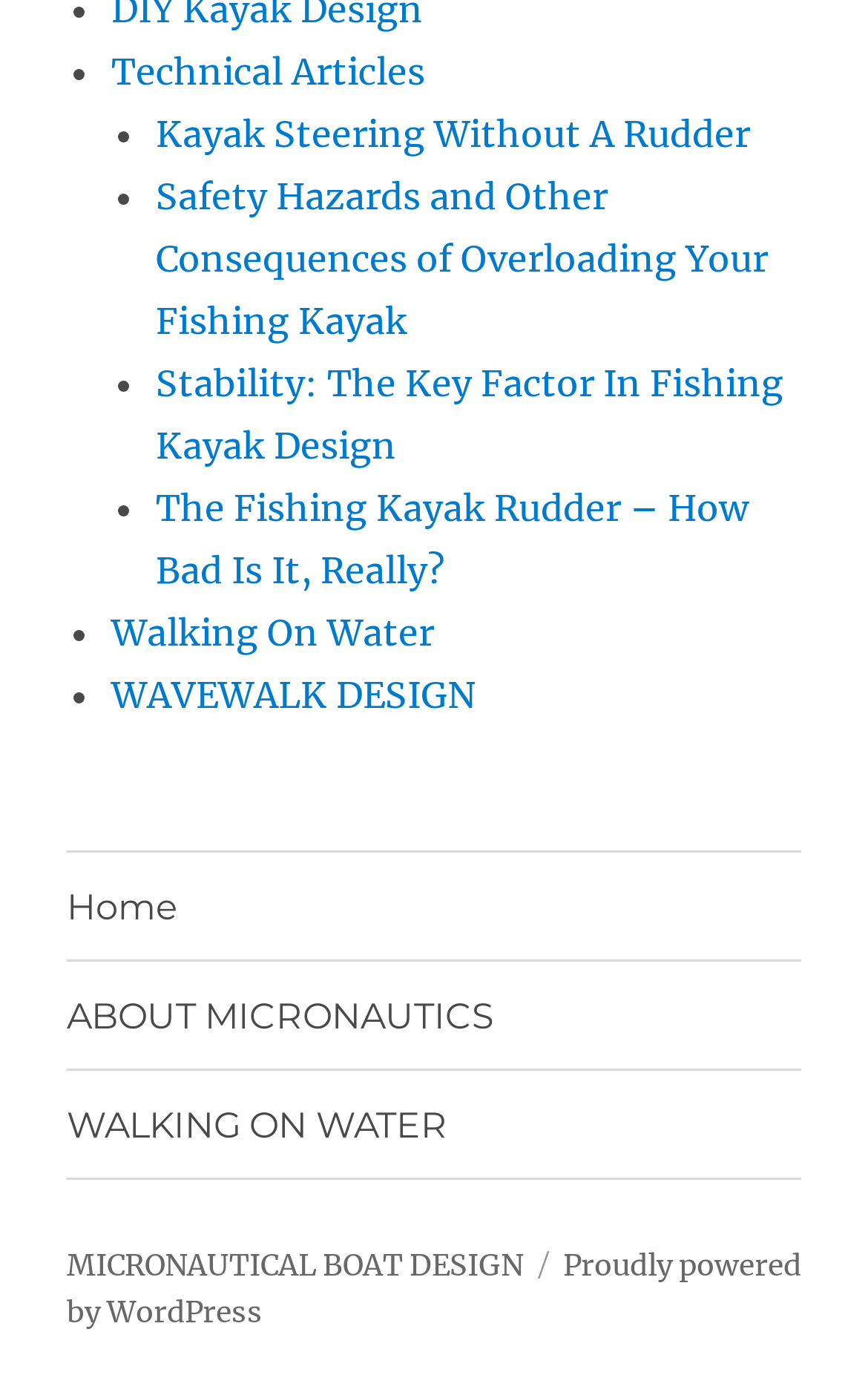Determine the bounding box coordinates for the area that should be clicked to carry out the following instruction: "Learn about Micronautical Boat Design".

[0.077, 0.892, 0.603, 0.919]